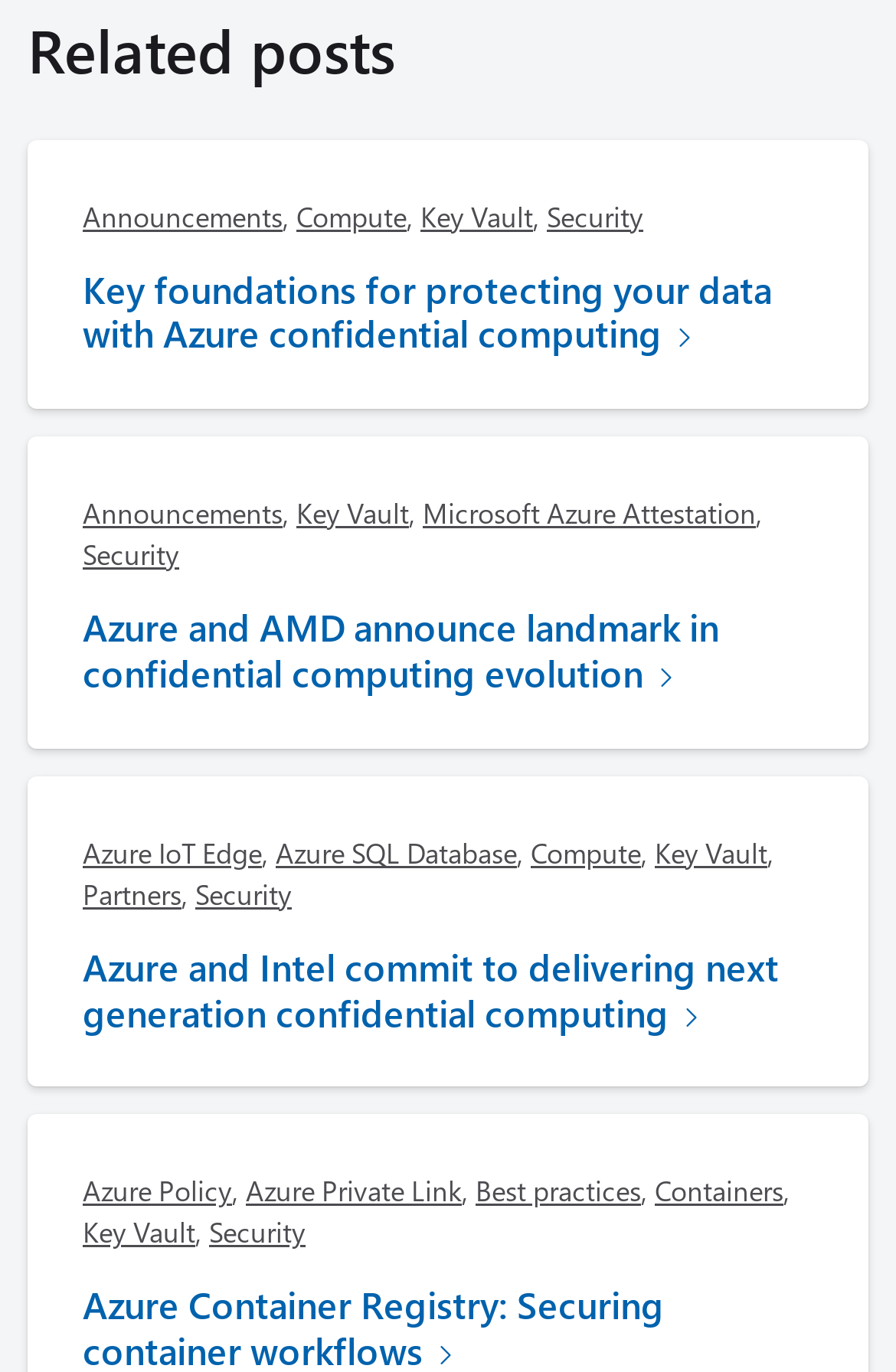Determine the bounding box coordinates of the clickable element to complete this instruction: "Read about Key foundations for protecting your data with Azure confidential computing". Provide the coordinates in the format of four float numbers between 0 and 1, [left, top, right, bottom].

[0.092, 0.192, 0.908, 0.258]